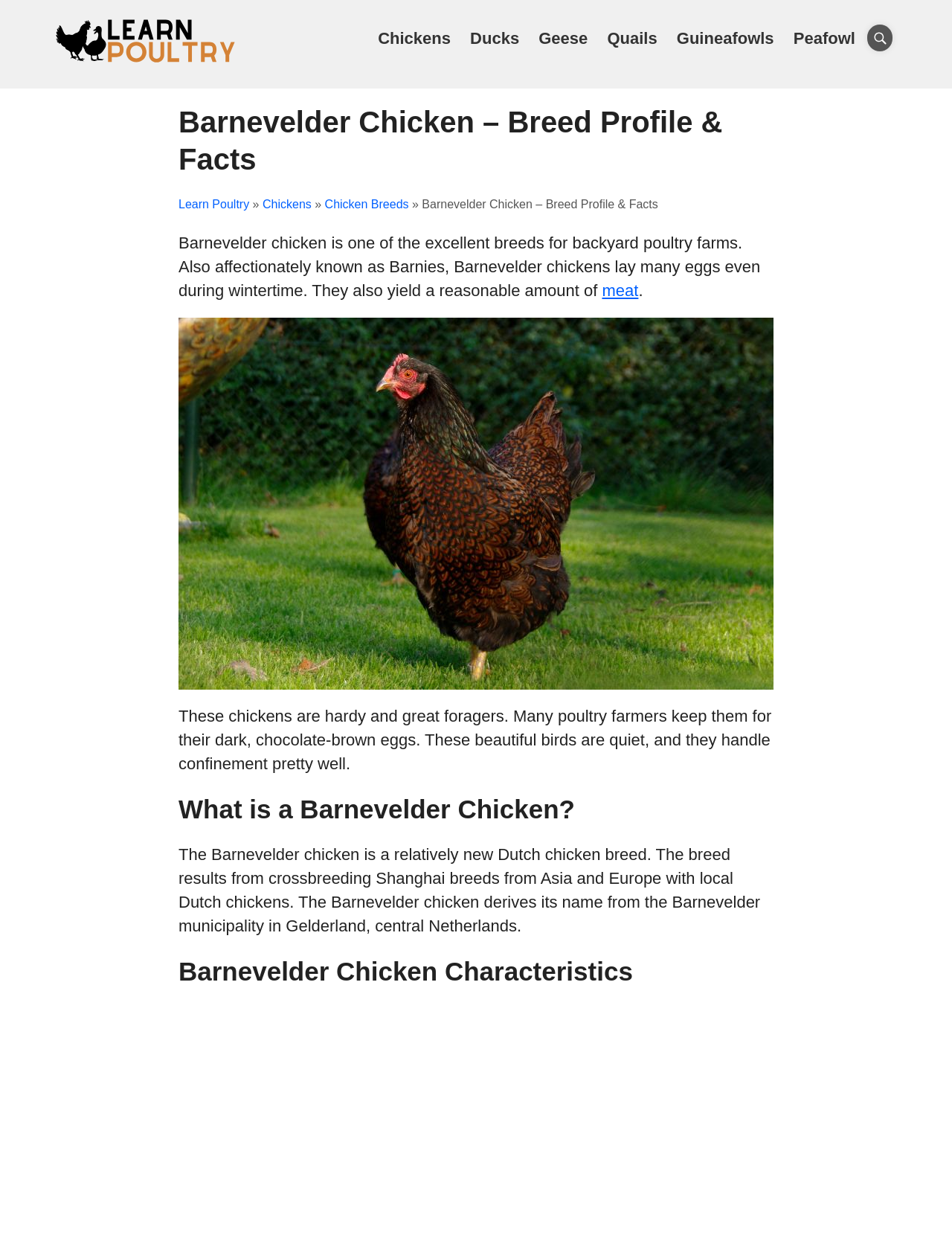What is the origin of the Barnevelder chicken breed?
Give a detailed and exhaustive answer to the question.

I determined the answer by reading the text 'The Barnevelder chicken derives its name from the Barnevelder municipality in Gelderland, central Netherlands.' which indicates that the breed originated from the Netherlands.